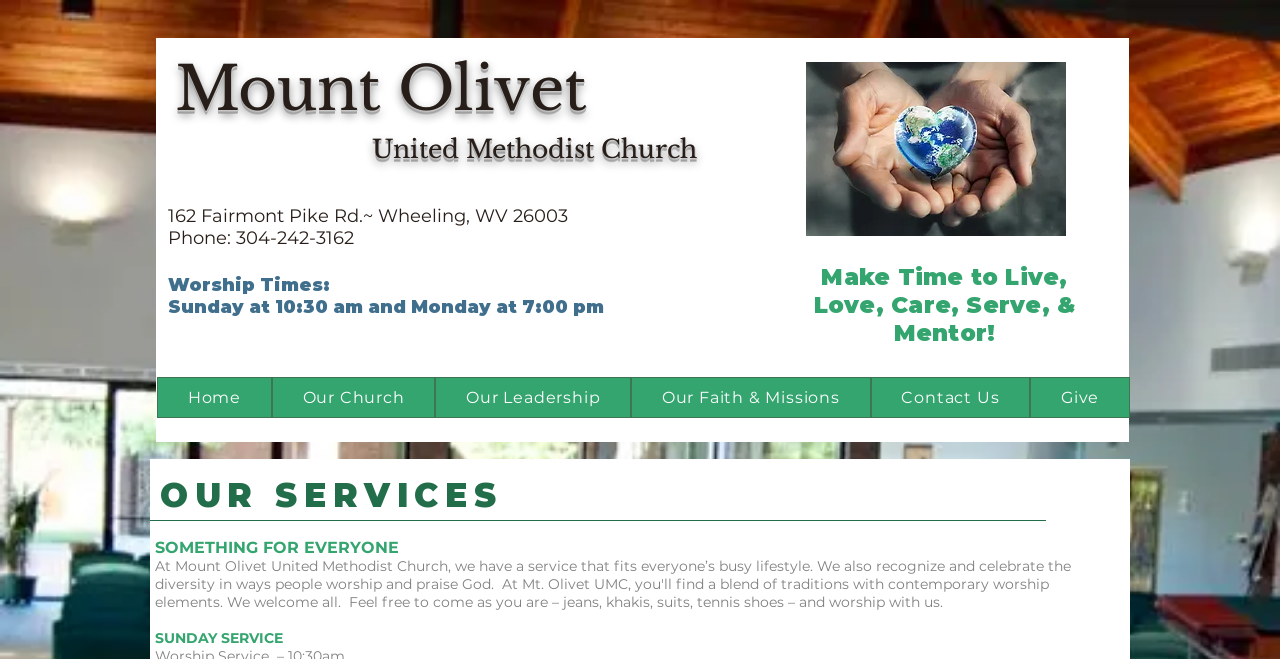Using the element description provided, determine the bounding box coordinates in the format (top-left x, top-left y, bottom-right x, bottom-right y). Ensure that all values are floating point numbers between 0 and 1. Element description: Our Faith & Missions

[0.493, 0.572, 0.68, 0.634]